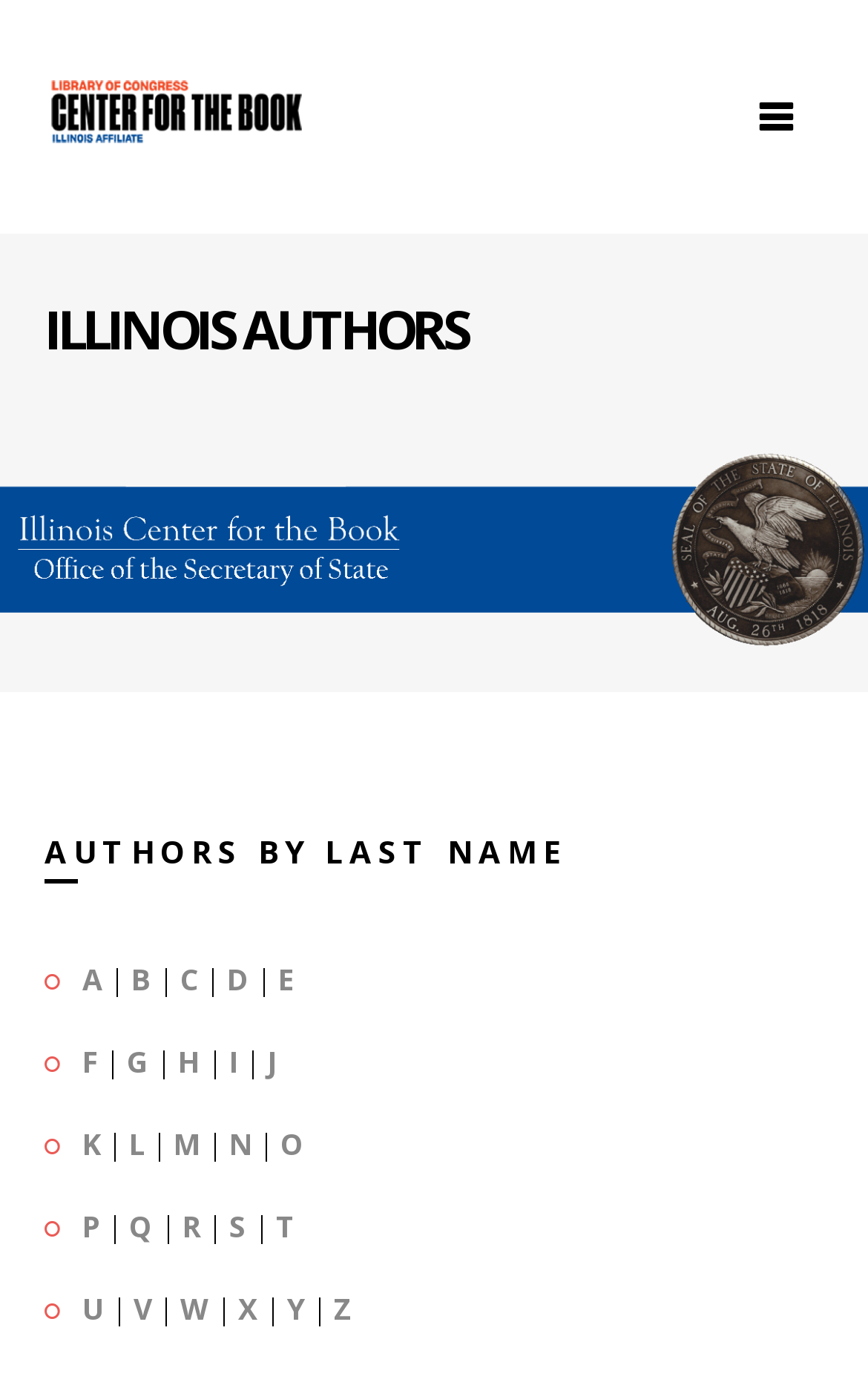Identify the bounding box coordinates of the clickable section necessary to follow the following instruction: "View the Illinois Center for the Book banner". The coordinates should be presented as four float numbers from 0 to 1, i.e., [left, top, right, bottom].

[0.0, 0.297, 1.0, 0.476]